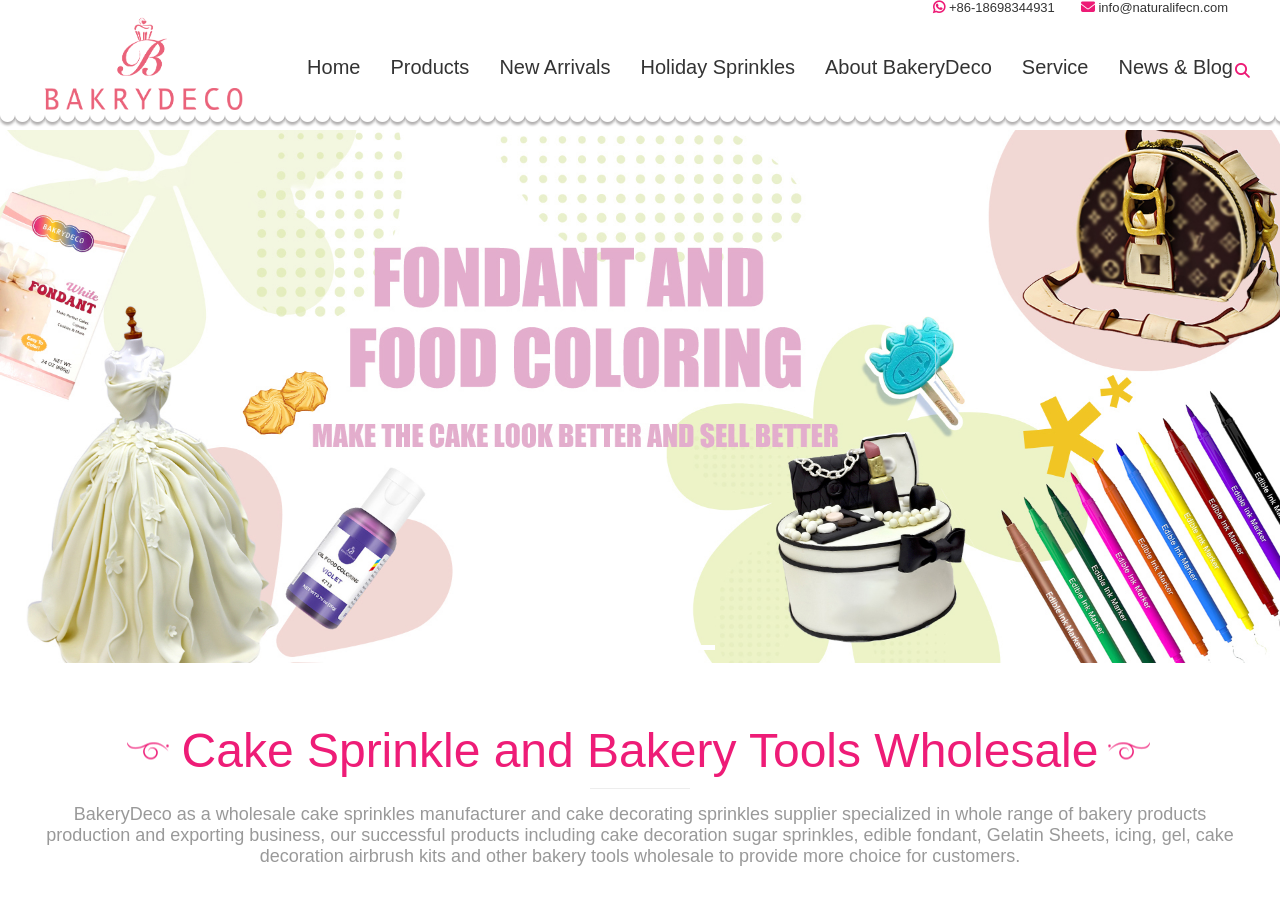What is the purpose of the webpage?
Examine the webpage screenshot and provide an in-depth answer to the question.

I inferred this by looking at the overall structure of the webpage, which includes links to different product categories and a description of the company's products and services.